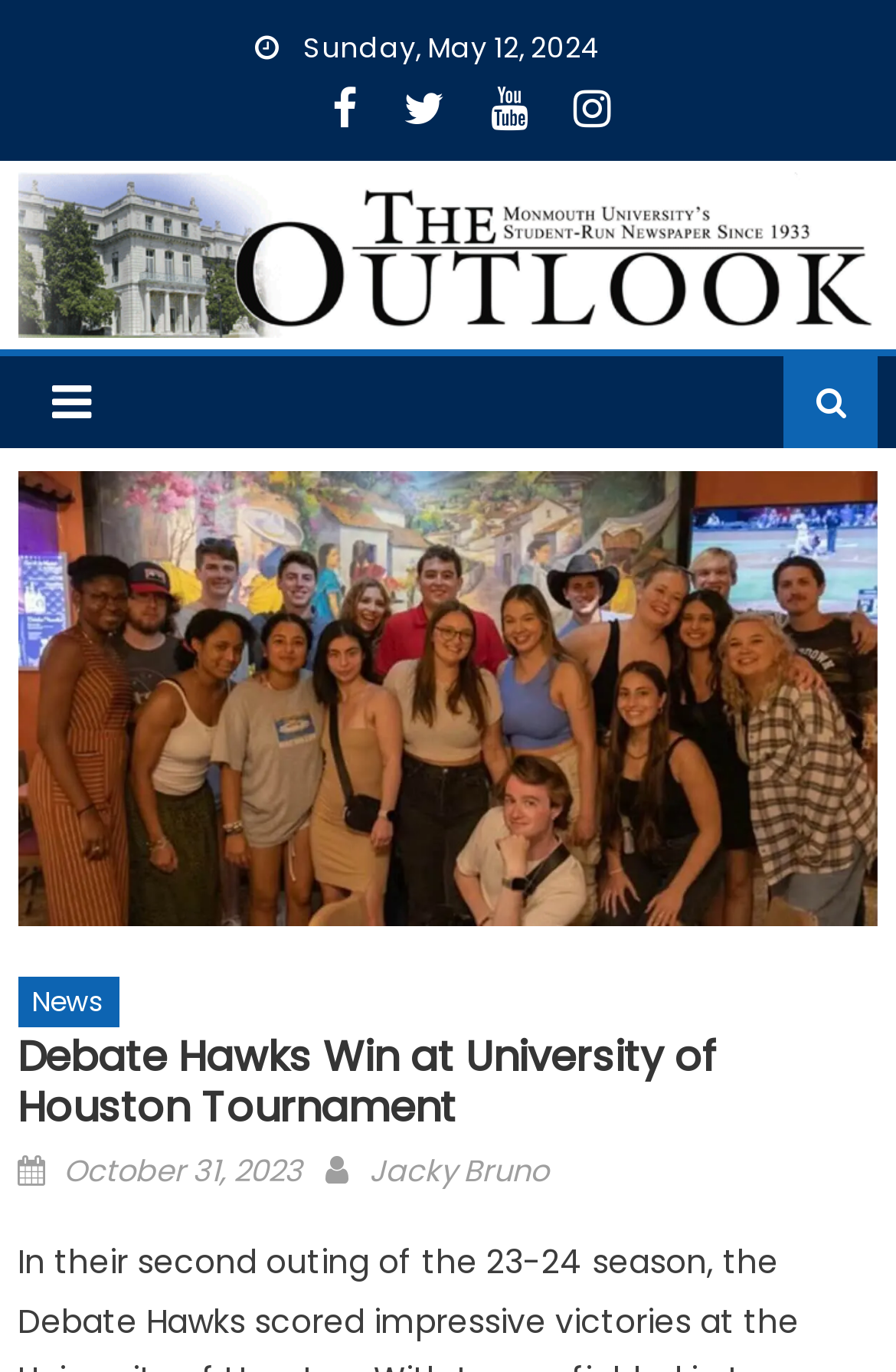Determine the bounding box coordinates for the HTML element described here: "October 31, 2023October 31, 2023".

[0.071, 0.838, 0.338, 0.87]